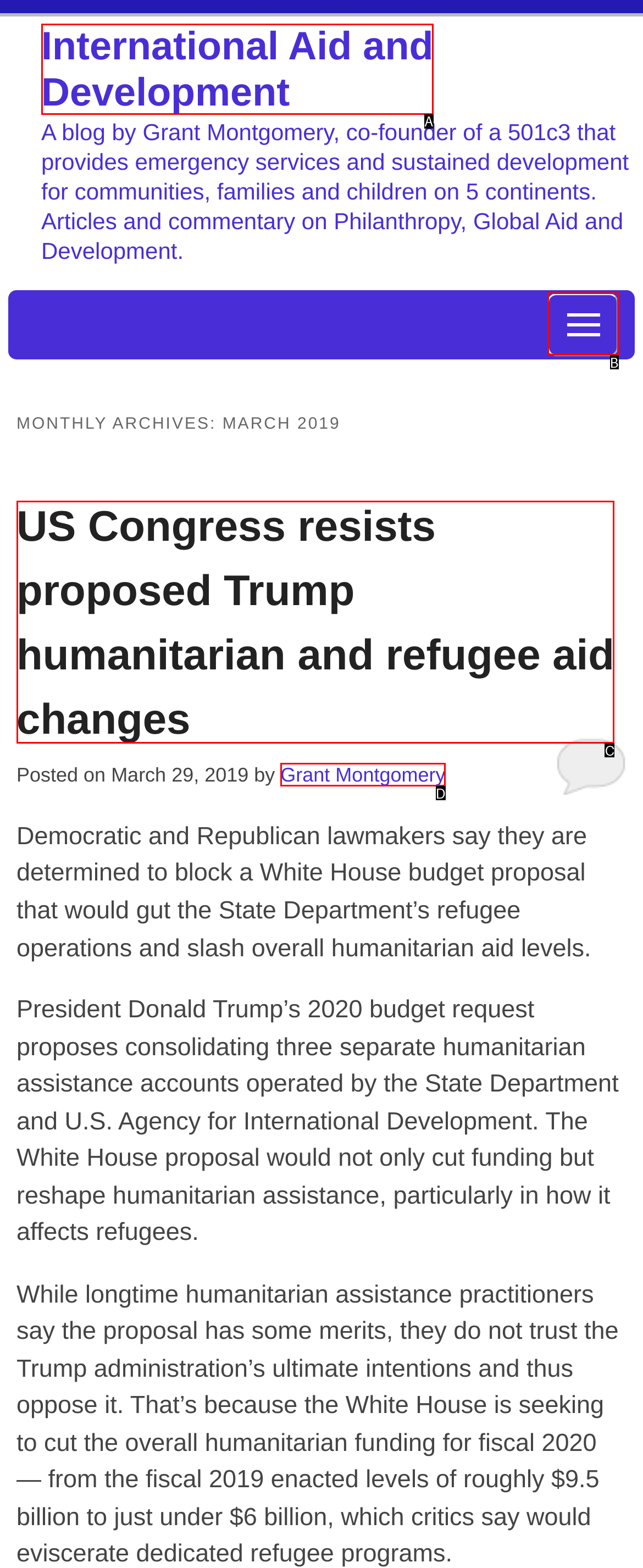Identify the bounding box that corresponds to: Menu
Respond with the letter of the correct option from the provided choices.

B